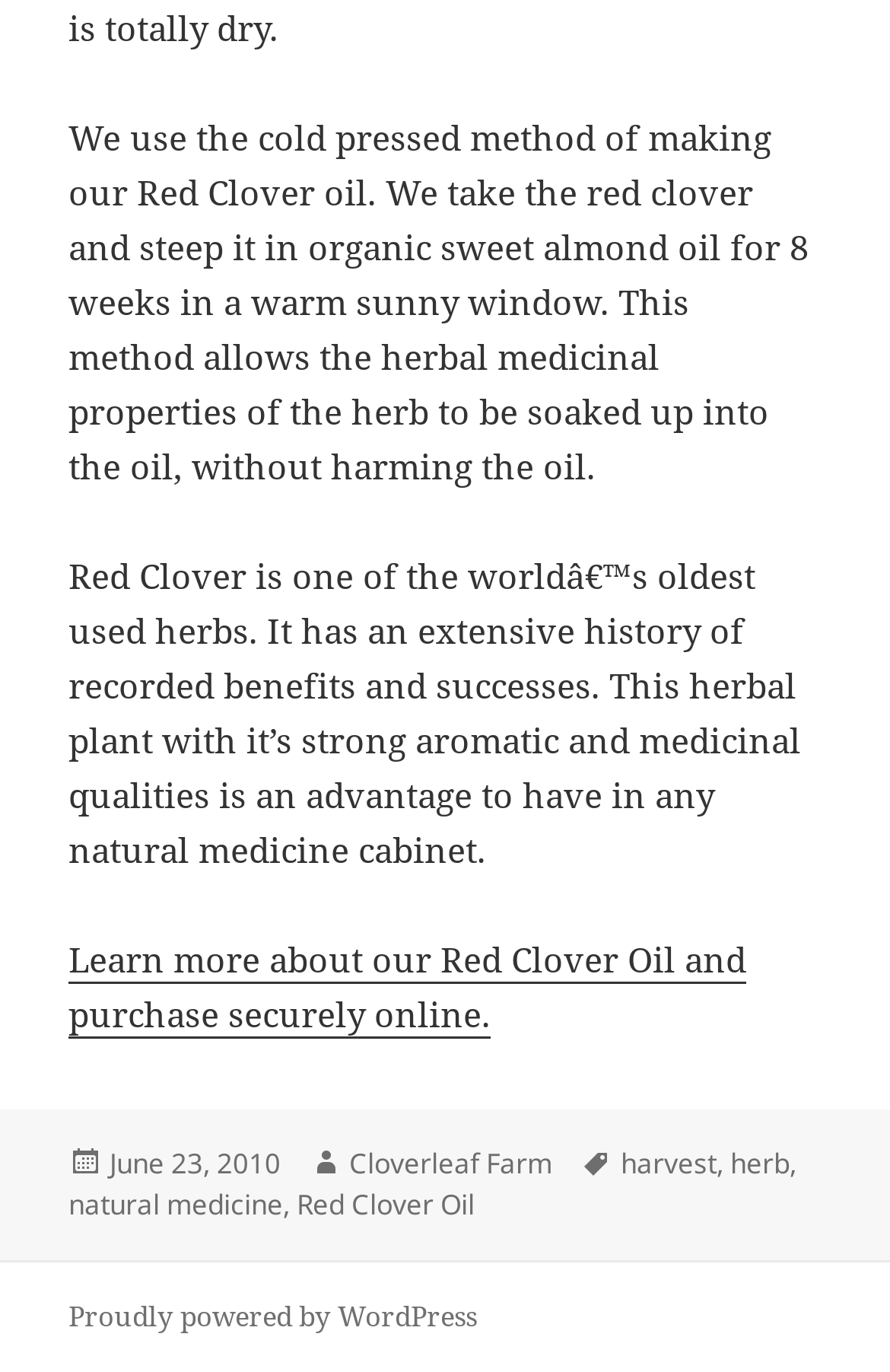Please provide the bounding box coordinates for the element that needs to be clicked to perform the instruction: "Visit Cloverleaf Farm". The coordinates must consist of four float numbers between 0 and 1, formatted as [left, top, right, bottom].

[0.392, 0.833, 0.62, 0.863]